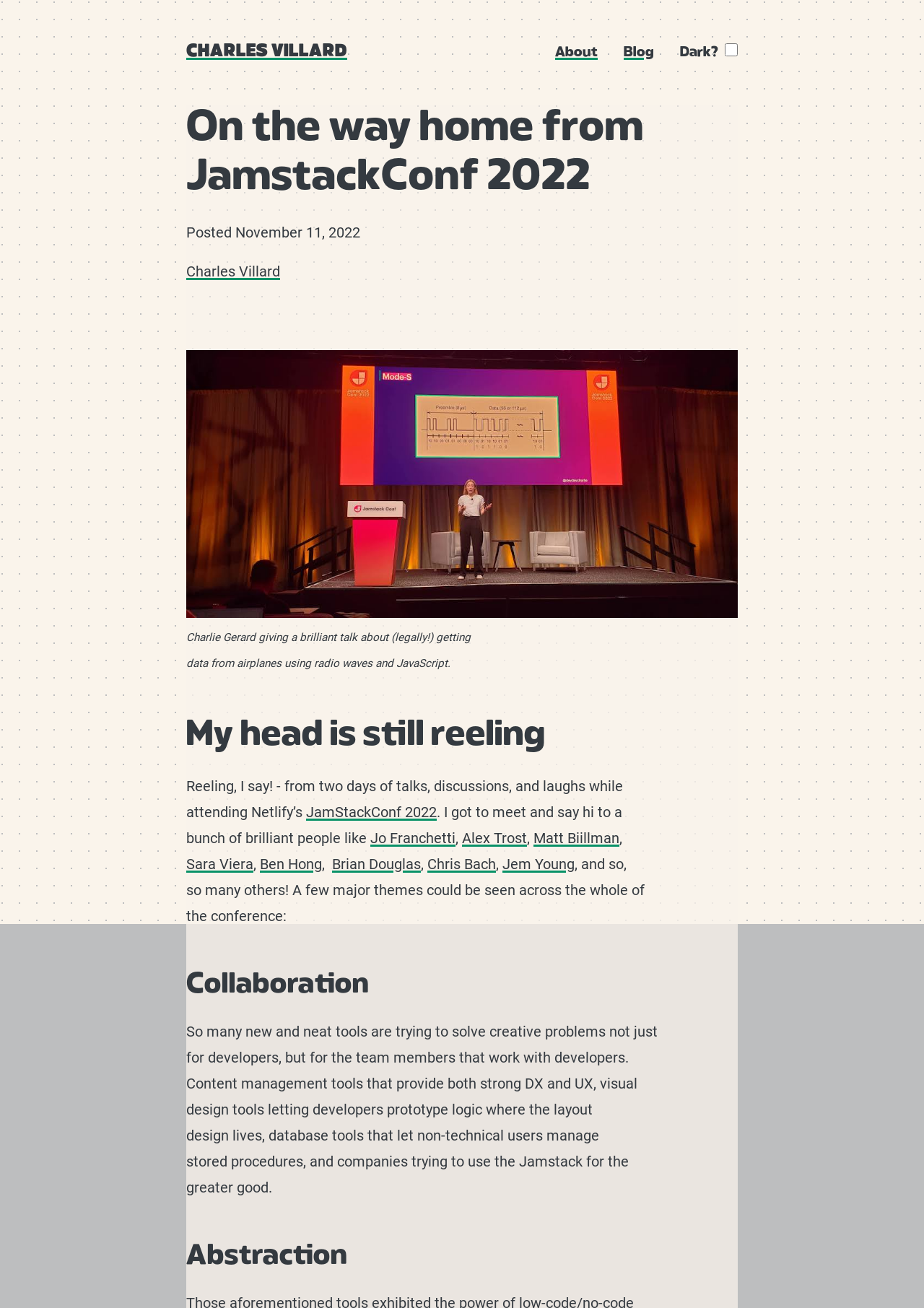Determine the bounding box coordinates for the region that must be clicked to execute the following instruction: "Read the Case Studies".

None